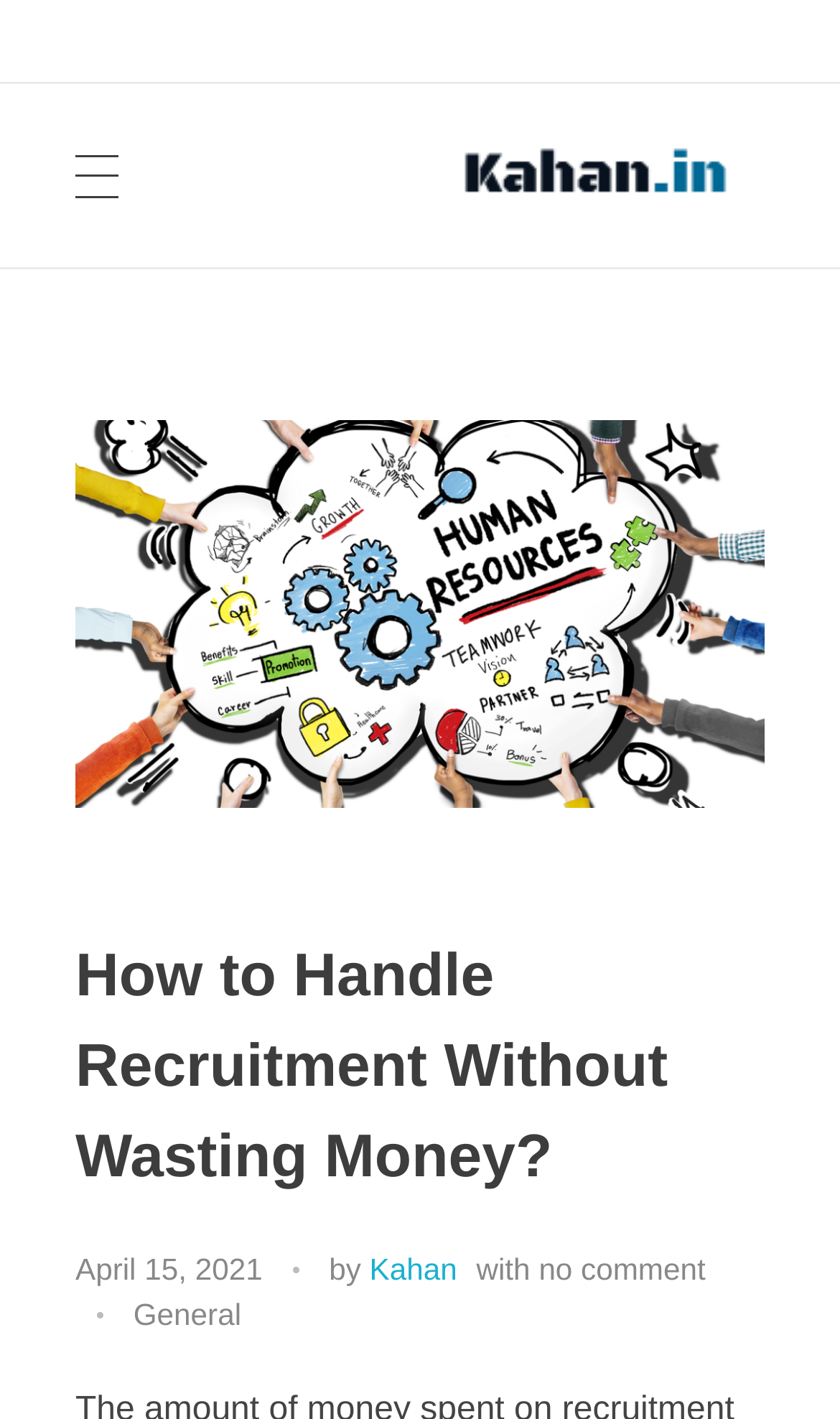Can you extract the headline from the webpage for me?

How to Handle Recruitment Without Wasting Money?